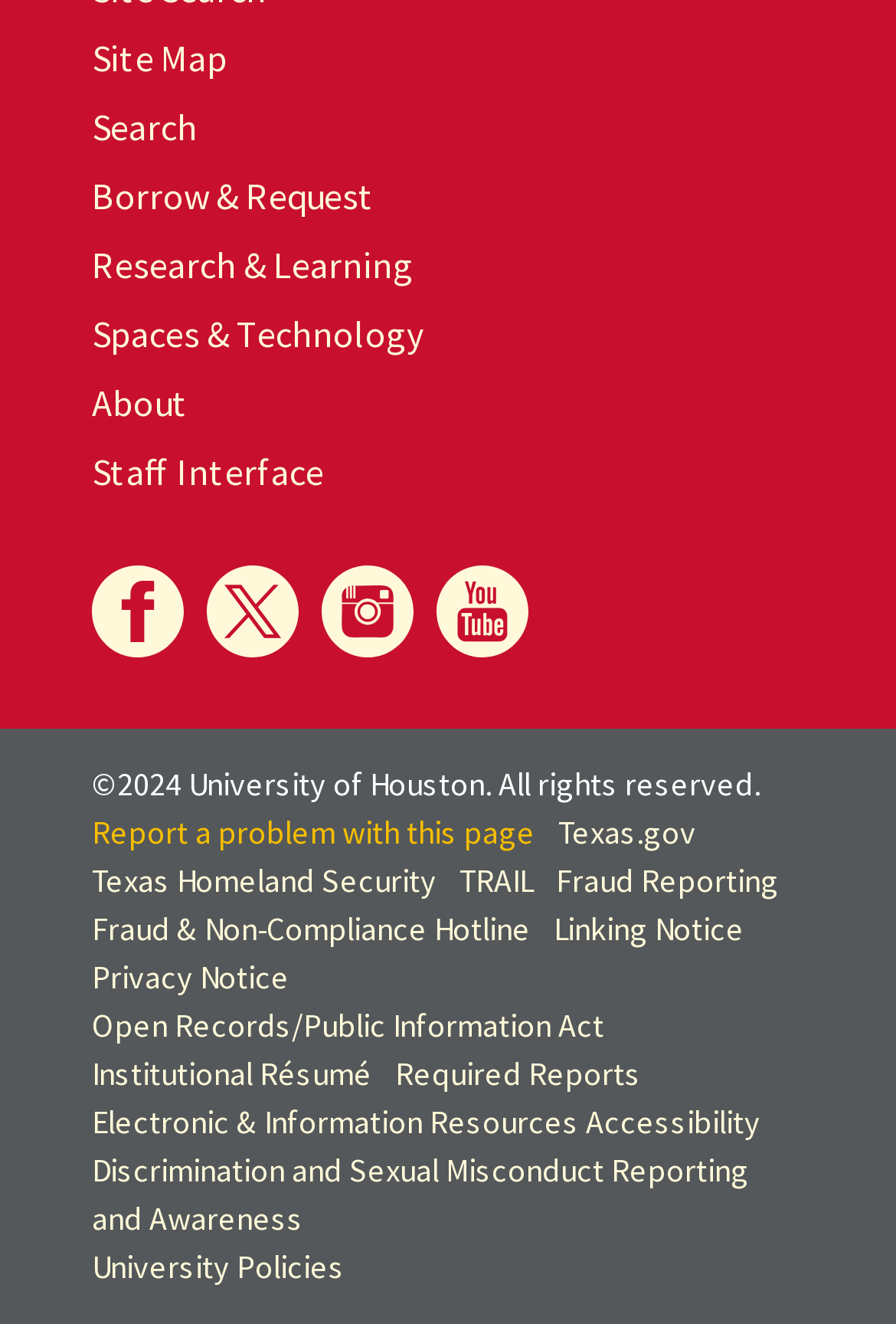Please identify the bounding box coordinates of the area that needs to be clicked to fulfill the following instruction: "Visit the University of Houston's Facebook page."

[0.103, 0.427, 0.205, 0.496]